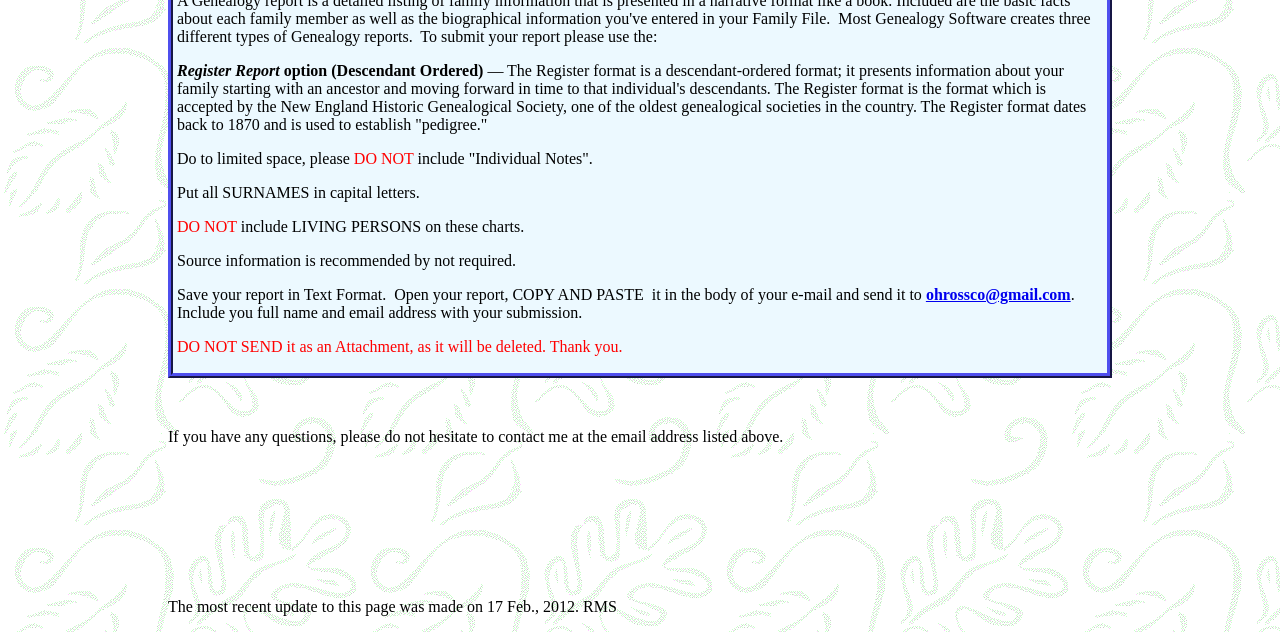What is the recommended format for submitting a report?
Please use the visual content to give a single word or phrase answer.

Register format